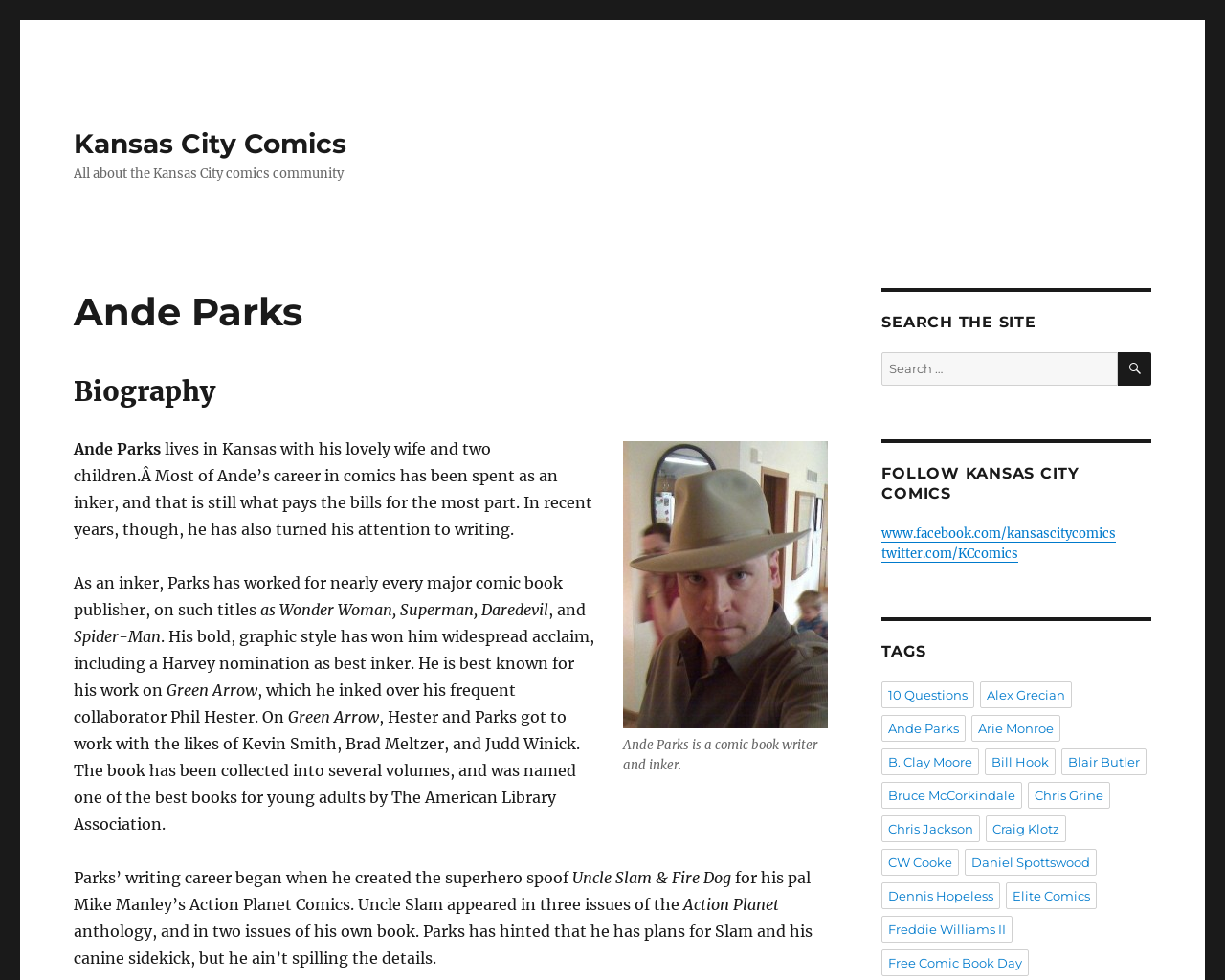Bounding box coordinates are specified in the format (top-left x, top-left y, bottom-right x, bottom-right y). All values are floating point numbers bounded between 0 and 1. Please provide the bounding box coordinate of the region this sentence describes: twitter.com/KCcomics

[0.72, 0.557, 0.832, 0.573]